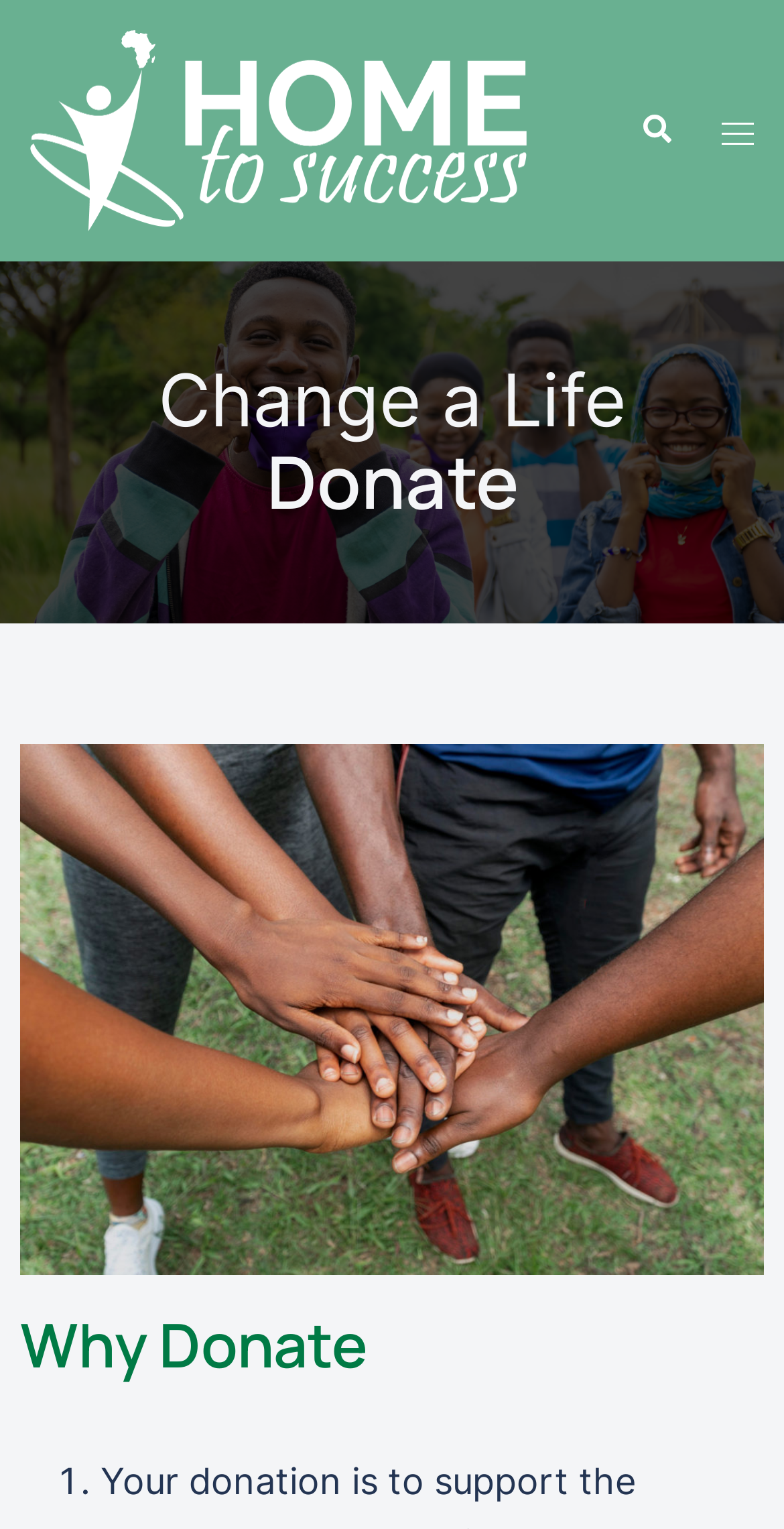Is there a search function?
Refer to the image and provide a concise answer in one word or phrase.

Yes